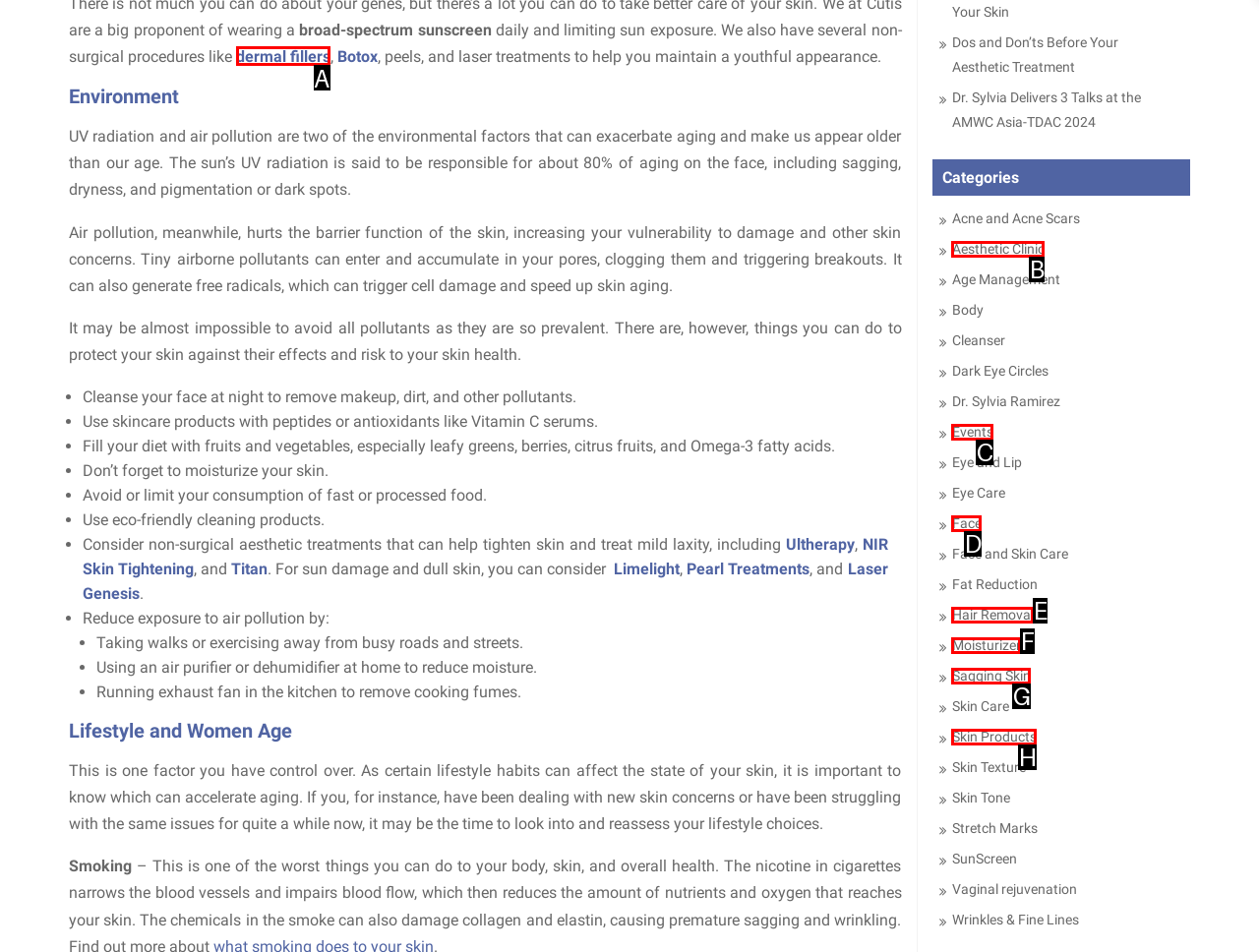Select the appropriate HTML element to click for the following task: Click on 'dermal fillers'
Answer with the letter of the selected option from the given choices directly.

A